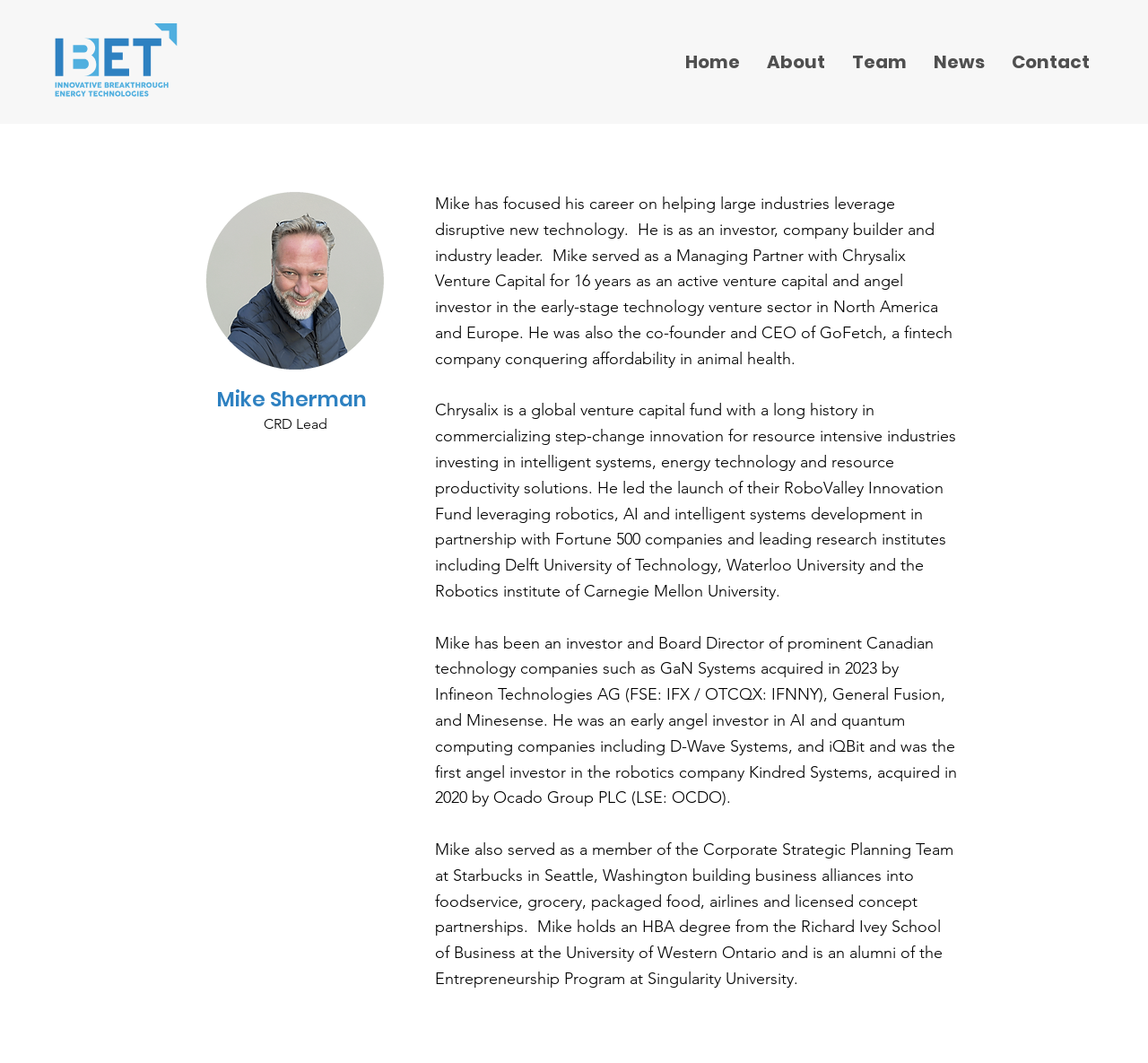What is the name of the venture capital fund Mike Sherman was associated with?
Identify the answer in the screenshot and reply with a single word or phrase.

Chrysalix Venture Capital